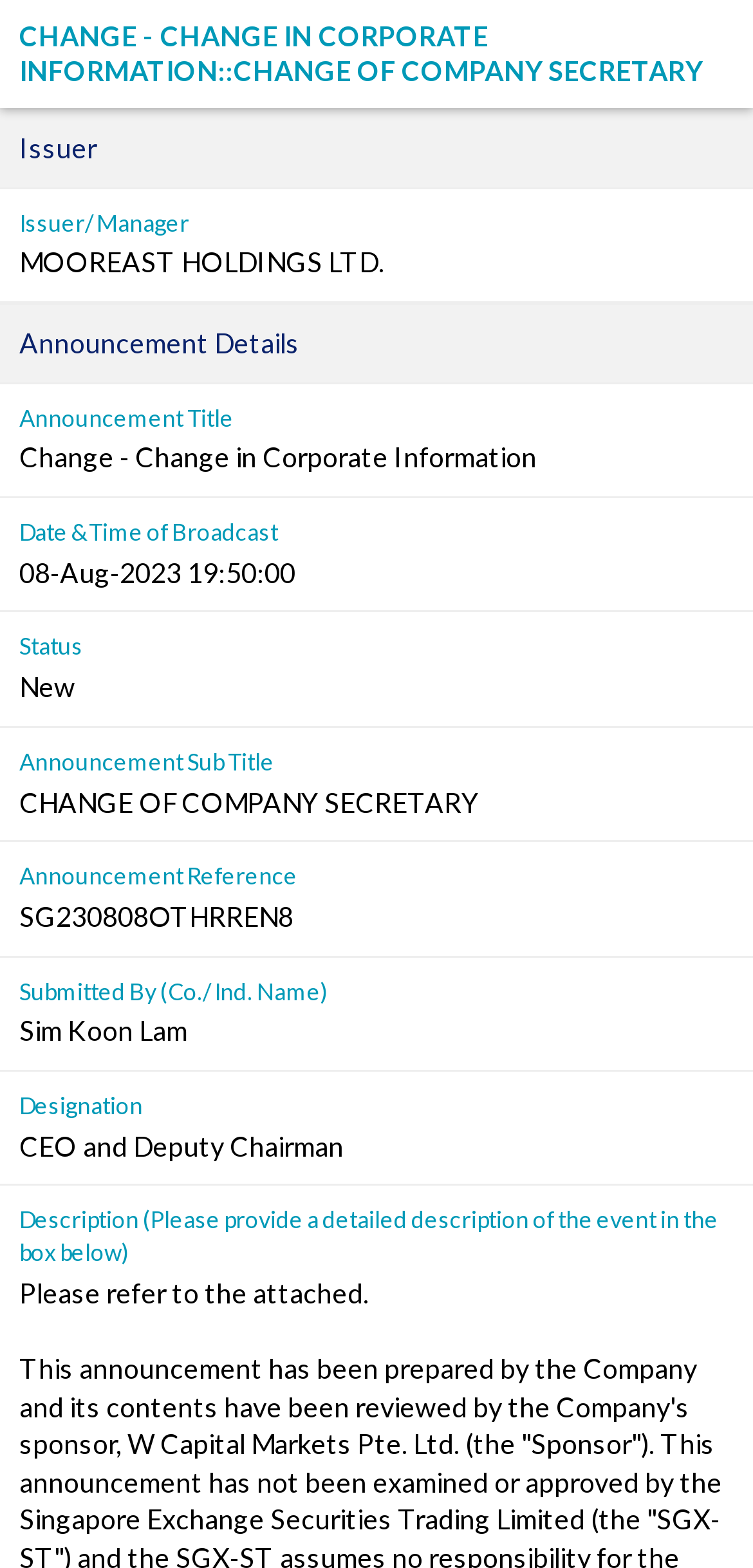What is the announcement sub title?
Answer with a single word or short phrase according to what you see in the image.

CHANGE OF COMPANY SECRETARY